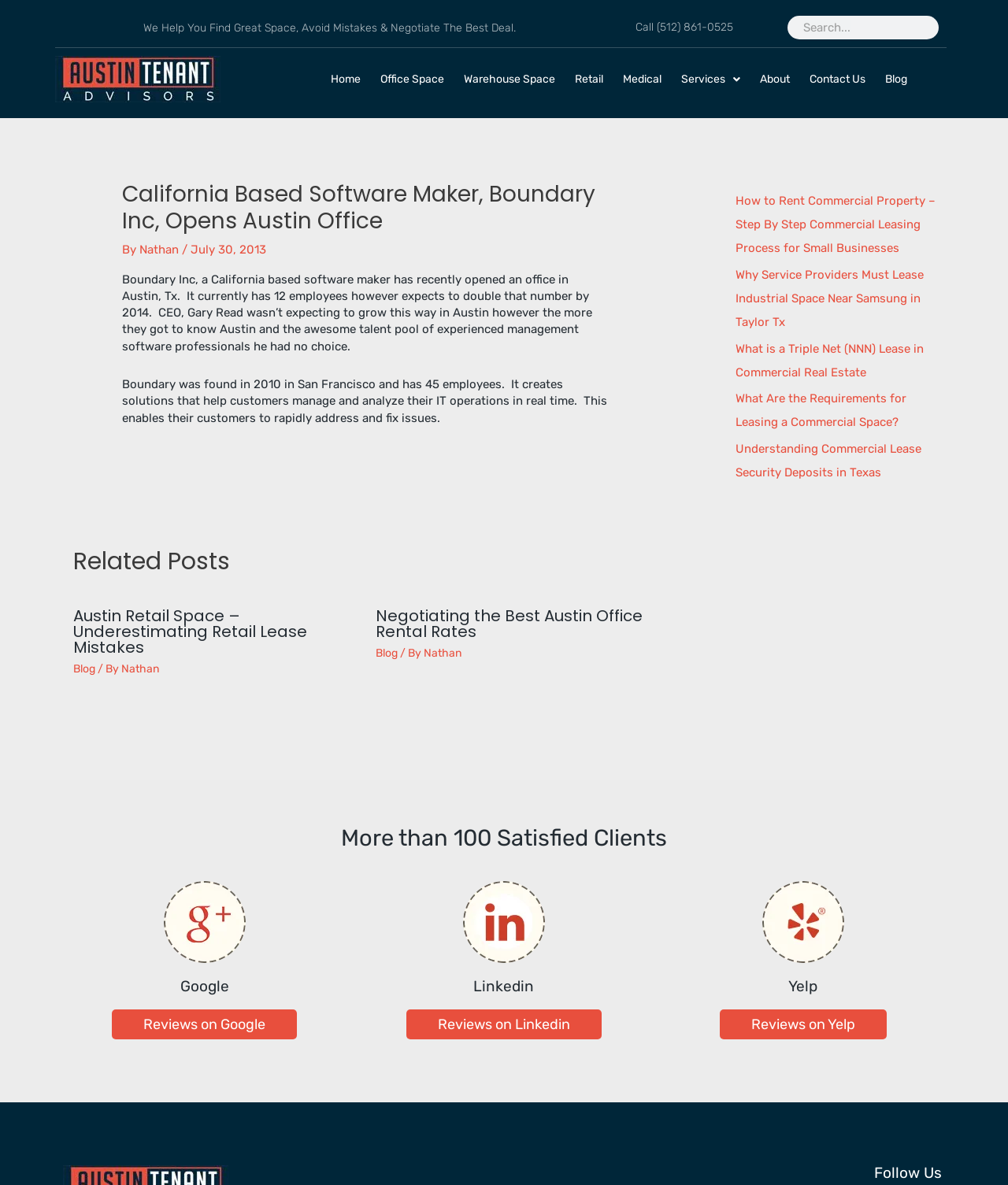Provide the bounding box coordinates of the HTML element described by the text: "parent_node: Search name="s" placeholder="Search..."". The coordinates should be in the format [left, top, right, bottom] with values between 0 and 1.

[0.789, 0.013, 0.931, 0.033]